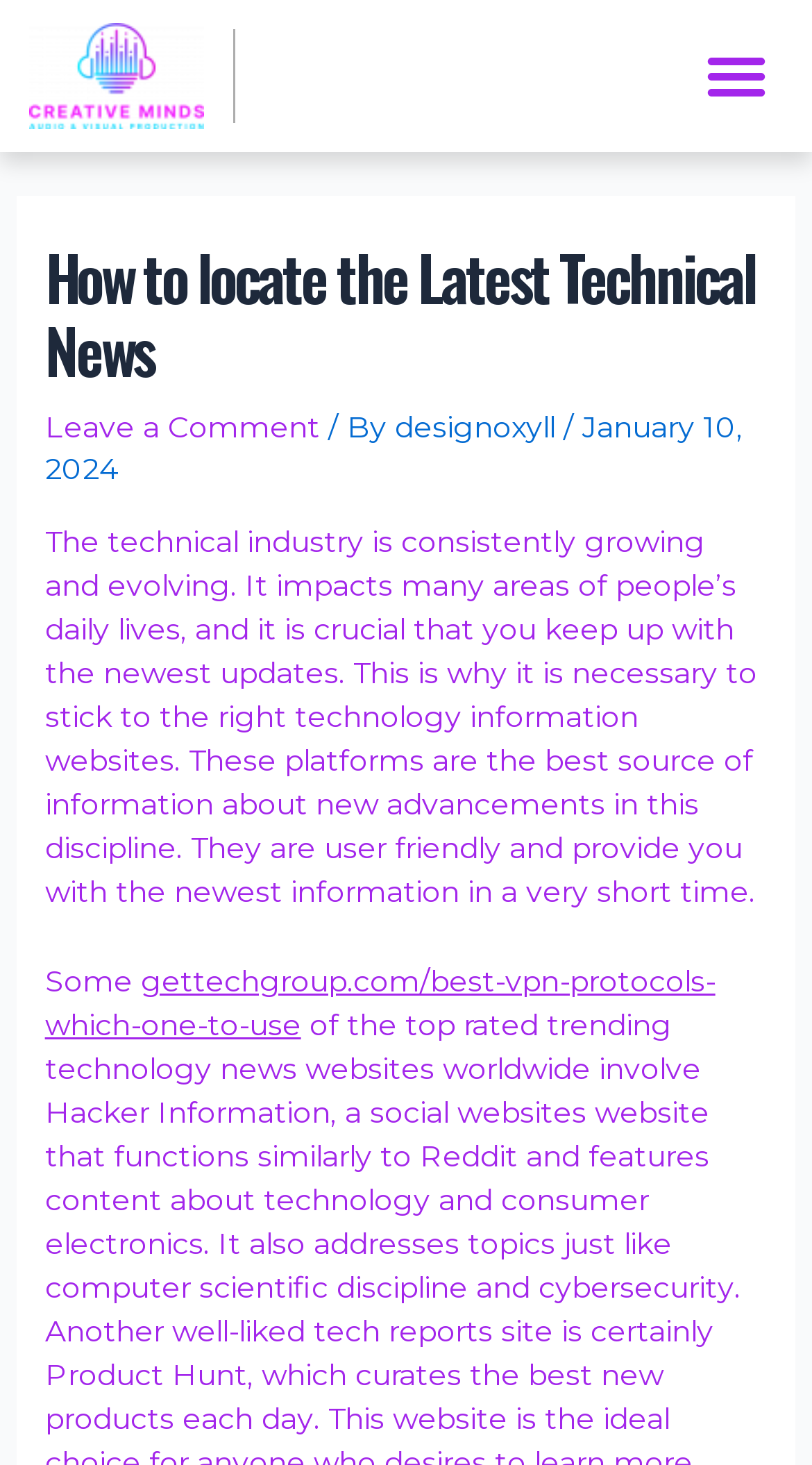Please answer the following question using a single word or phrase: What is the purpose of the button at the top right corner?

Menu Toggle